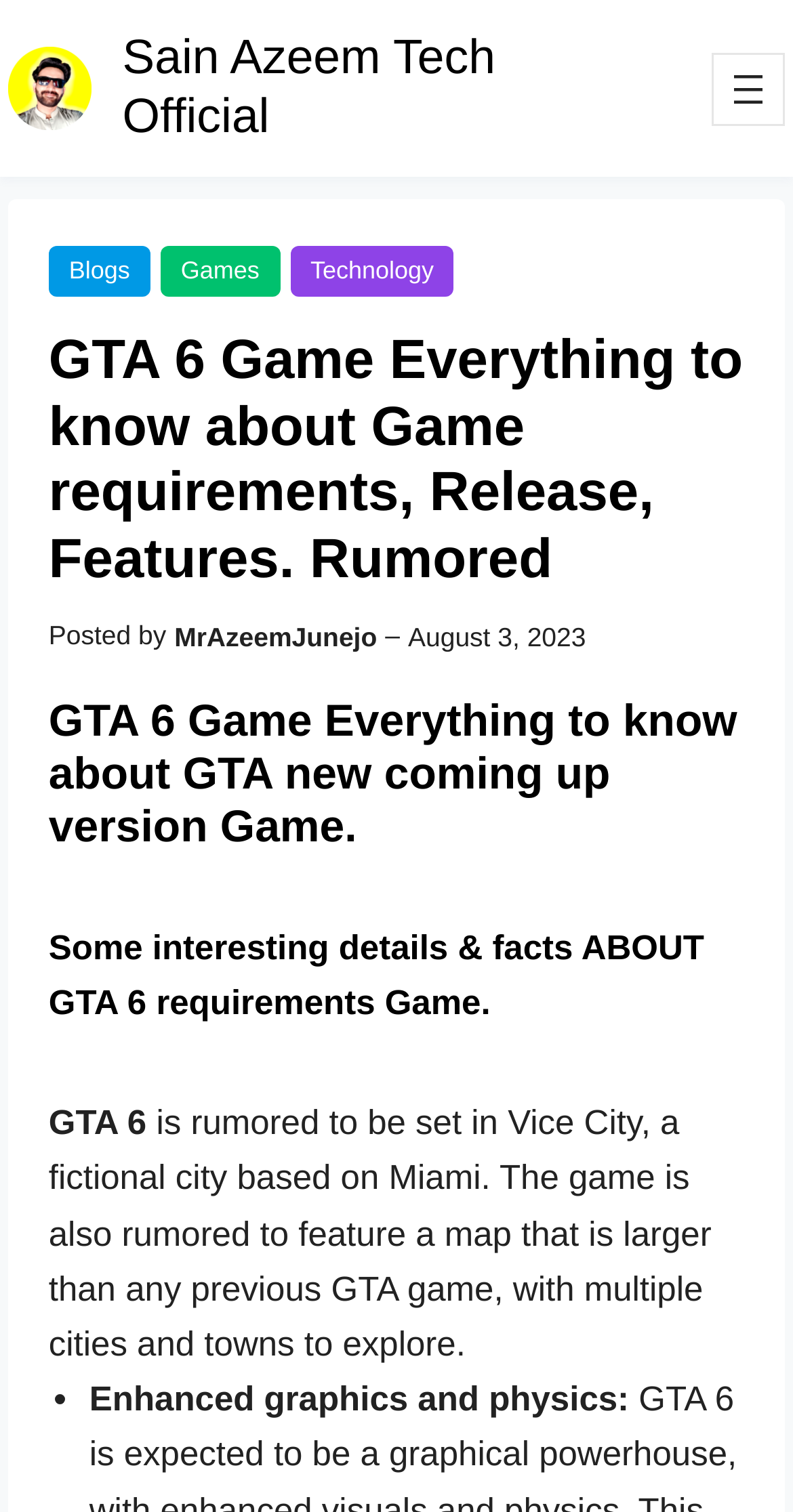Convey a detailed summary of the webpage, mentioning all key elements.

This webpage is about GTA 6, a upcoming game in the Grand Theft Auto series. At the top left corner, there is a logo of Sain Azeem Official, which is a clickable link. Next to the logo, there is a heading that reads "Sain Azeem Tech Official". 

On the top right corner, there is a navigation menu with a button labeled "Open menu" that has a popup dialog. The menu contains links to "Blogs", "Games", and "Technology". 

Below the navigation menu, there is a main heading that reads "GTA 6 Game Everything to know about Game requirements, Release, Features. Rumored". This heading spans almost the entire width of the page. 

Underneath the main heading, there is a section that displays the author's name, "MrAzeemJunejo", and the date "August 3, 2023". 

The main content of the page is divided into several sections, each with its own heading. The first section is about GTA 6, describing it as a new coming up version of the game. The second section provides some interesting details and facts about GTA 6 requirements. 

The page then goes into more details about the game, mentioning that it is rumored to be set in Vice City, a fictional city based on Miami, and that the game's map will be larger than any previous GTA game, featuring multiple cities and towns to explore. 

There is also a list of features, including enhanced graphics and physics, marked with a bullet point.